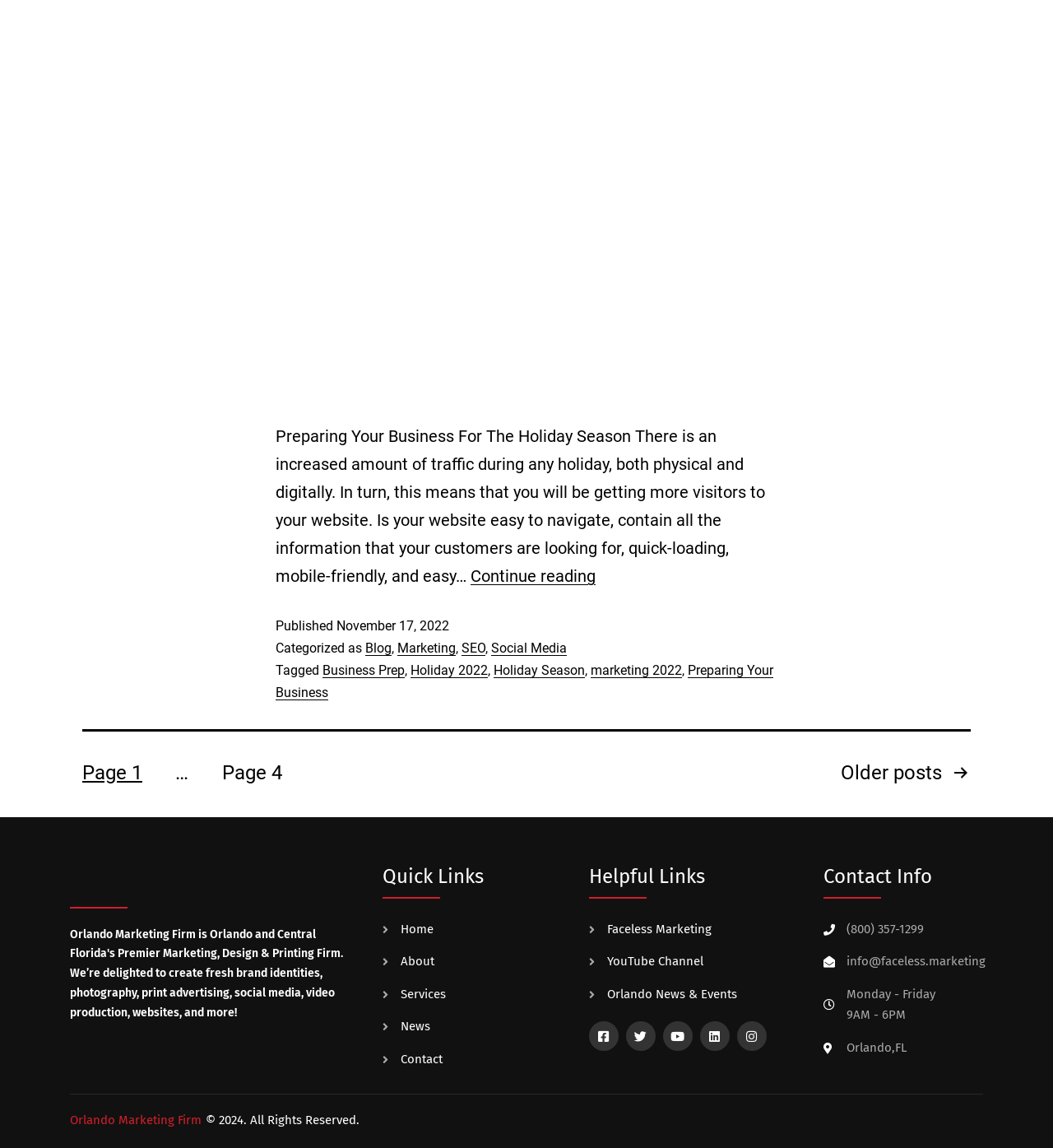Determine the bounding box for the UI element as described: "News". The coordinates should be represented as four float numbers between 0 and 1, formatted as [left, top, right, bottom].

[0.363, 0.885, 0.536, 0.904]